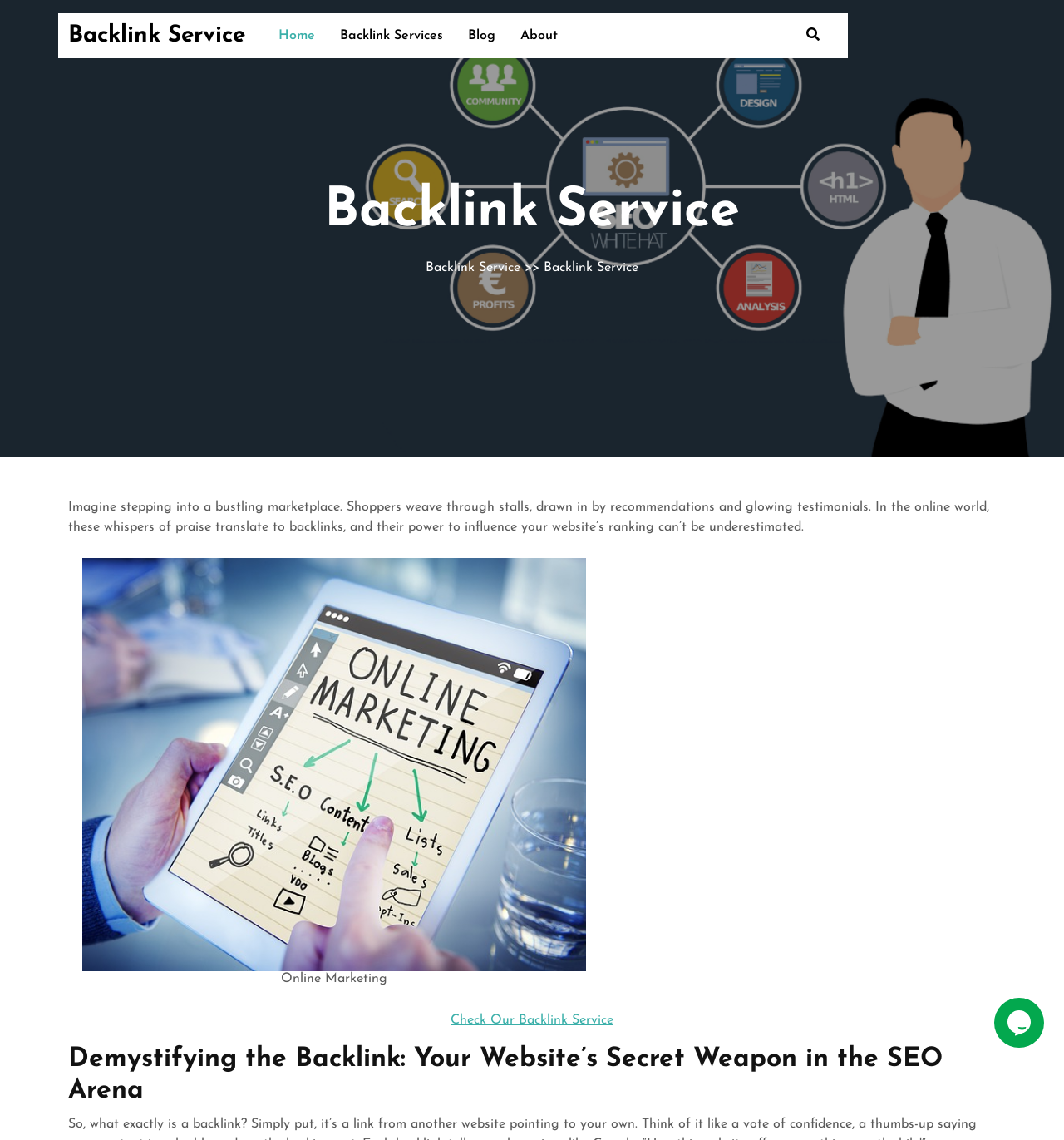What is the main topic of the webpage?
From the image, provide a succinct answer in one word or a short phrase.

Backlink Service